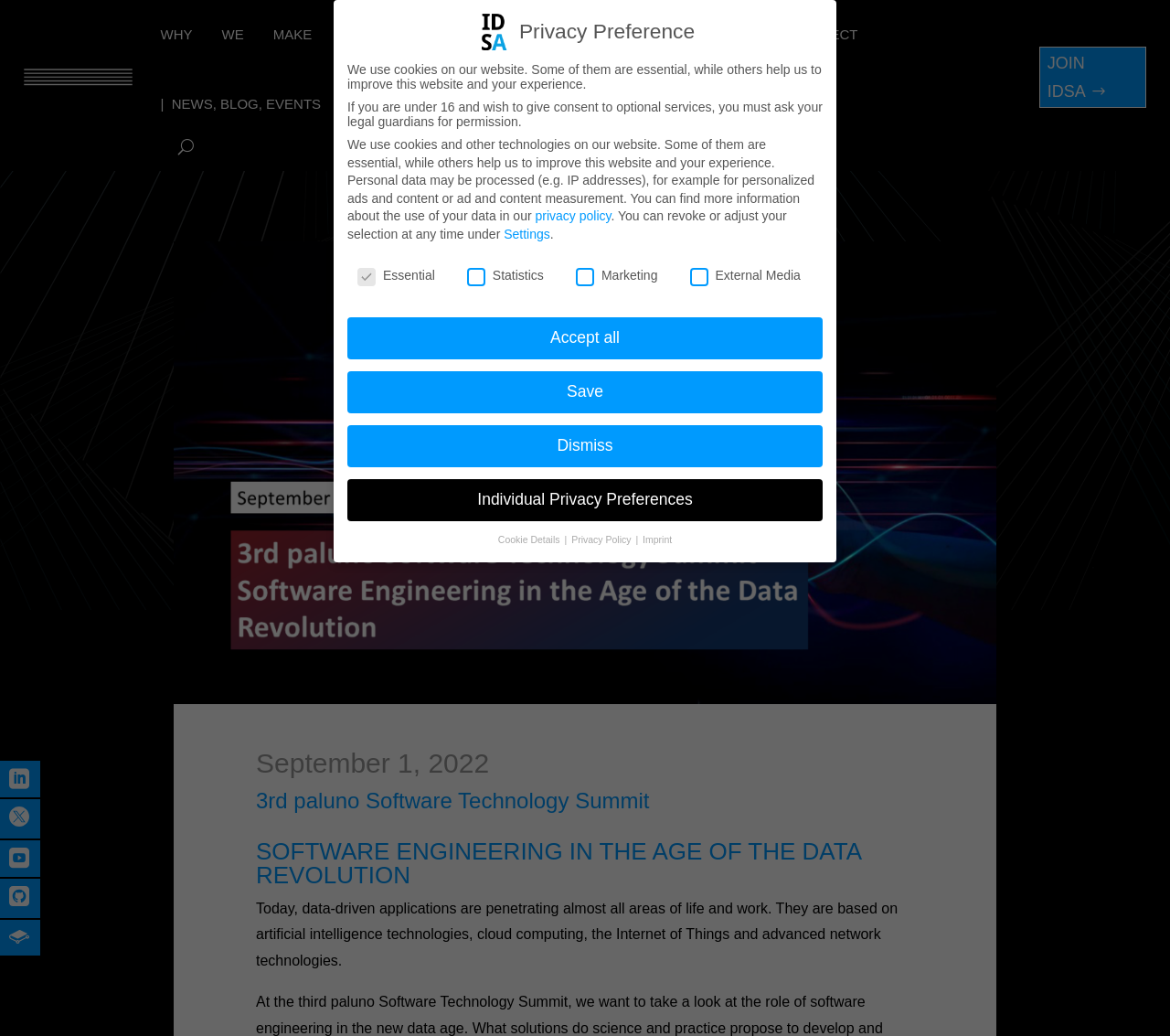How many checkboxes are there in the Privacy Preference section? Using the information from the screenshot, answer with a single word or phrase.

4